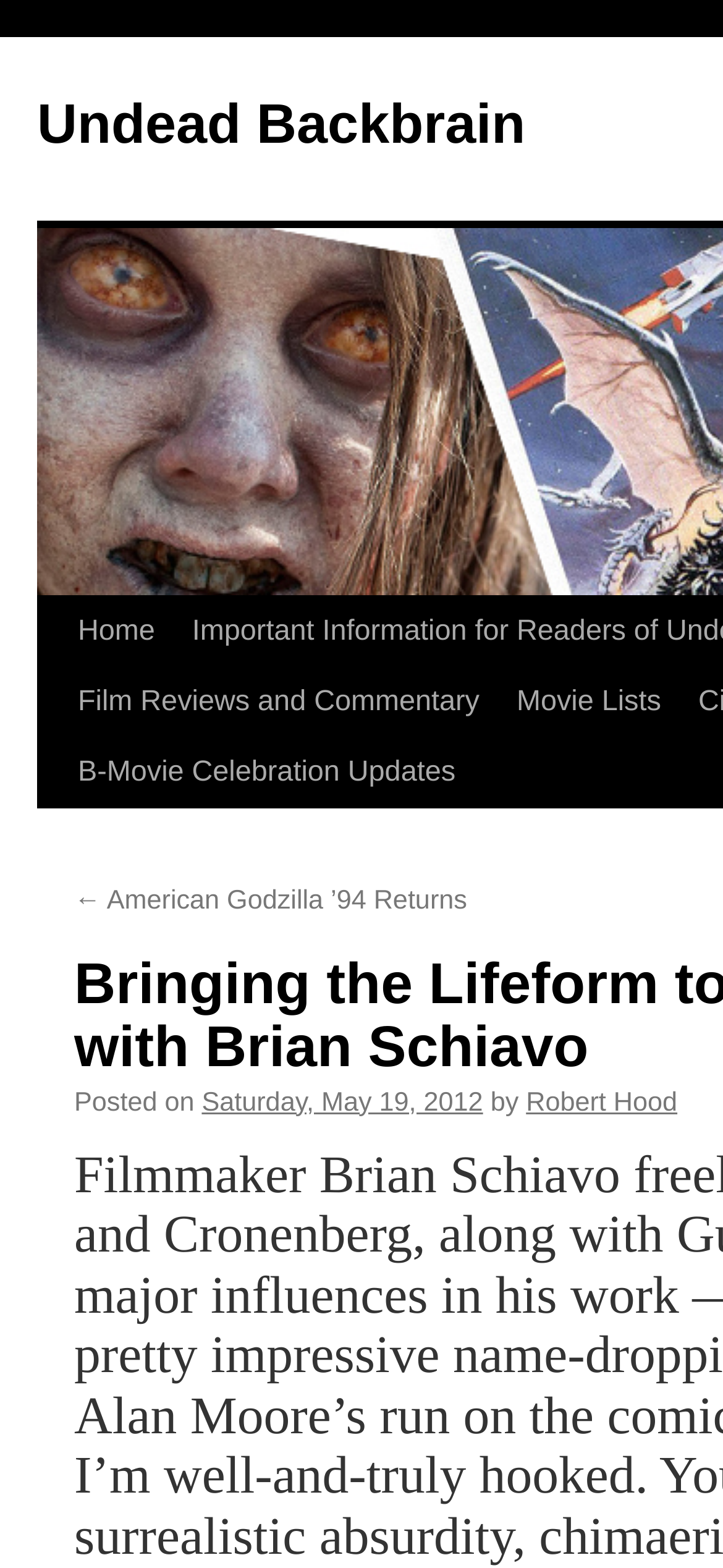Examine the image carefully and respond to the question with a detailed answer: 
Who is the author of the article?

I determined the author of the article by looking at the link element with the text 'Robert Hood' at the bottom of the page, which is likely to be the author's name.